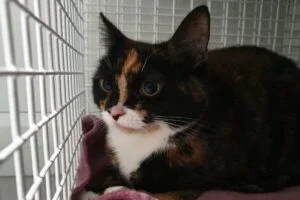What is the emotional tone conveyed by the cat's face?
Please provide a single word or phrase in response based on the screenshot.

Curiosity and shyness